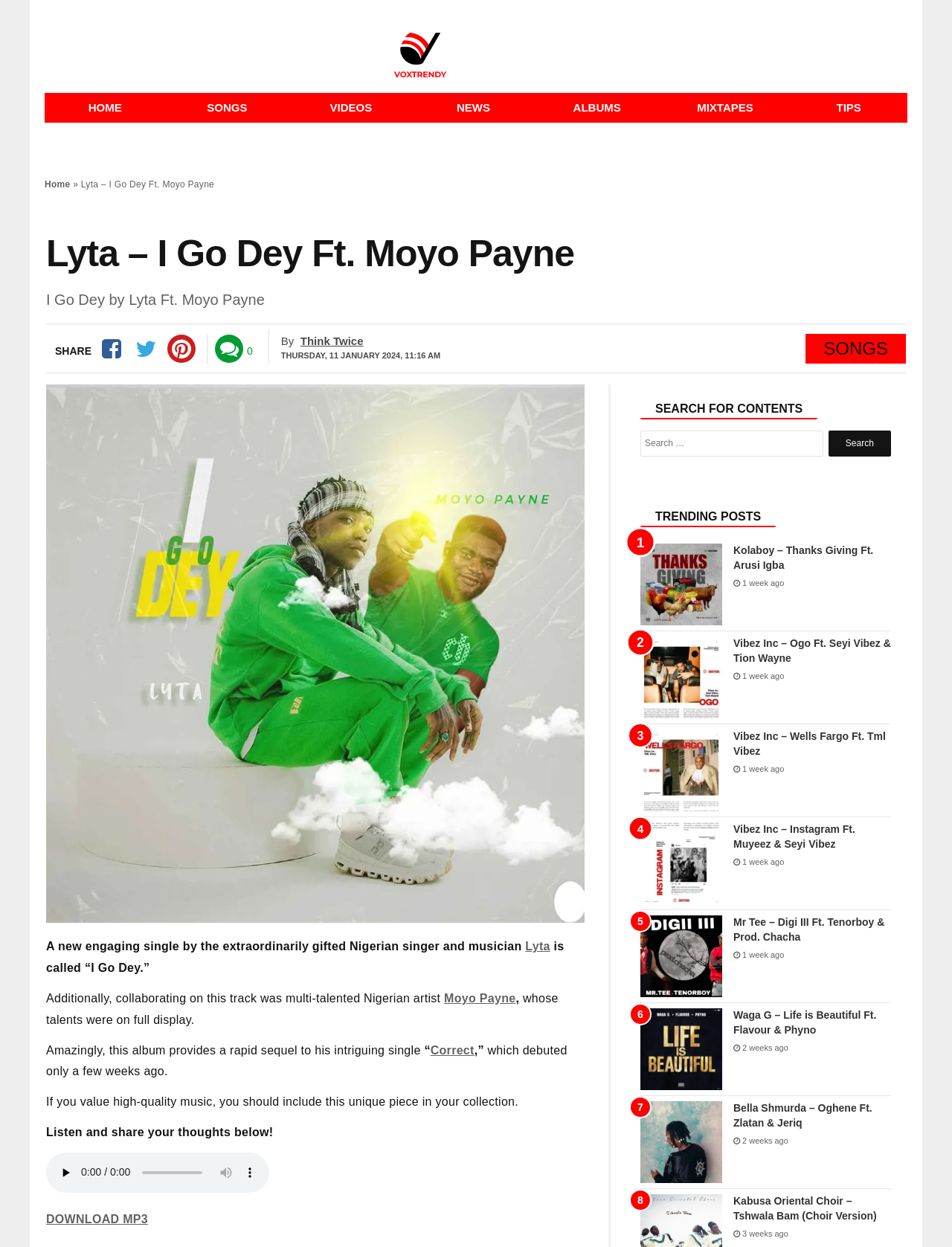Answer the following query with a single word or phrase:
What is the function of the button located at the bottom of the audio player?

Play